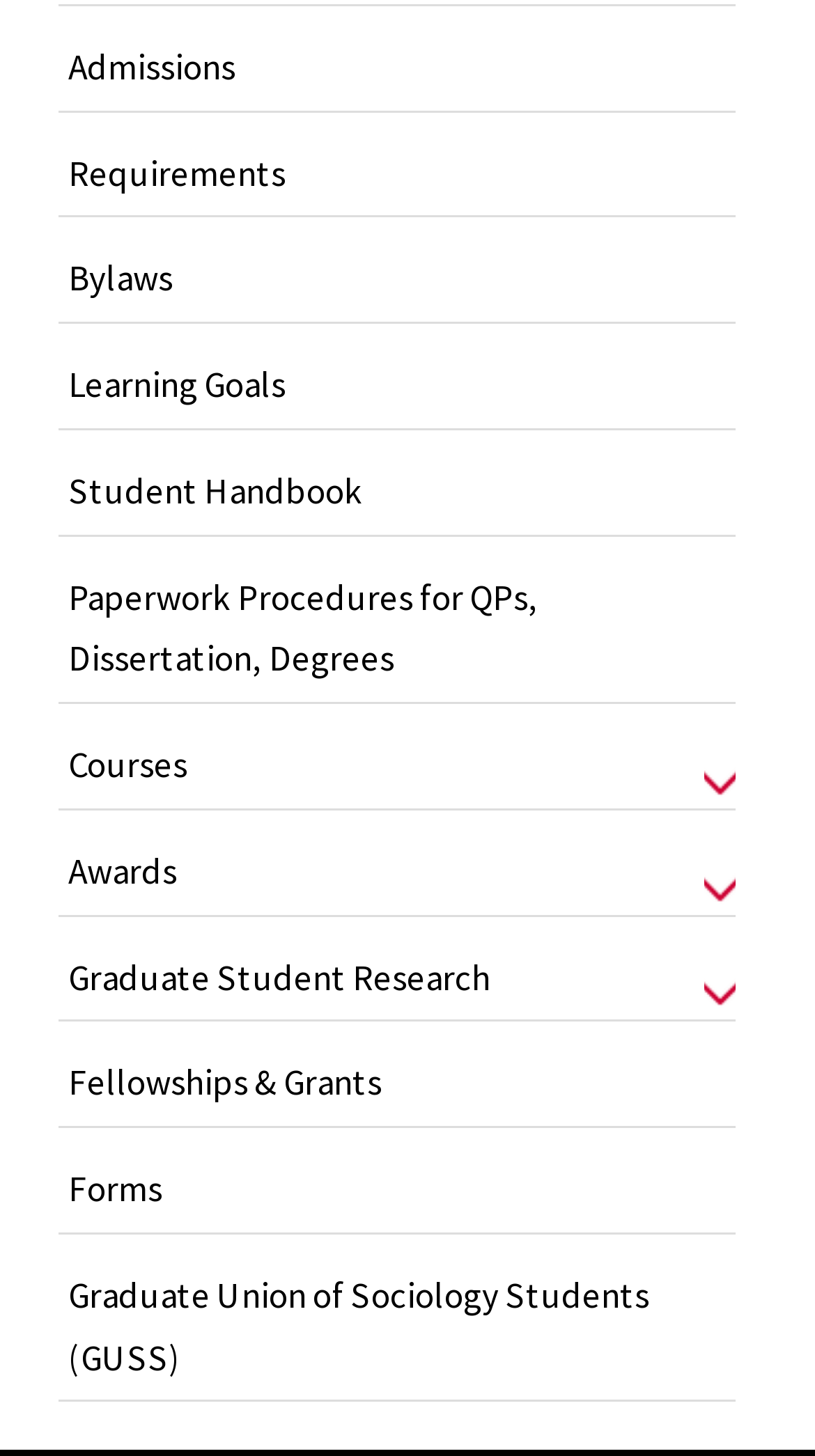Respond to the question below with a single word or phrase: What is the first link on the webpage?

Admissions